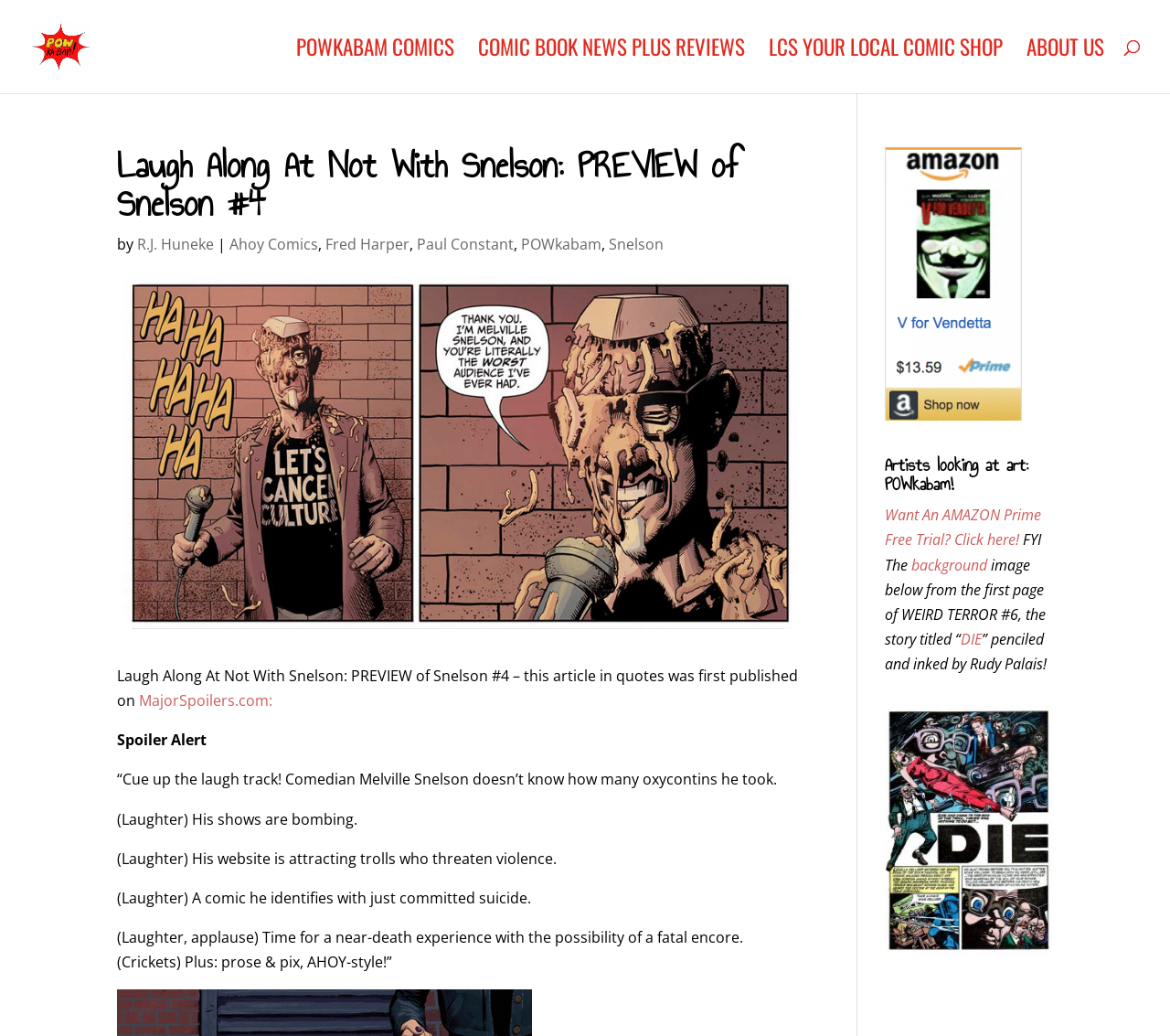Write an elaborate caption that captures the essence of the webpage.

This webpage is about a comic book preview, specifically "Snelson #4" by Ahoy Comics. At the top, there is a navigation menu with five links: "POWKABAM COMICS", "COMIC BOOK NEWS PLUS REVIEWS", "LCS YOUR LOCAL COMIC SHOP", "ABOUT US", and "Artist Comic Book Creator Views POWkabam!" accompanied by an image.

Below the navigation menu, there is a heading that reads "Laugh Along At Not With Snelson: PREVIEW of Snelson #4" followed by a byline that credits R.J. Huneke, Ahoy Comics, Fred Harper, Paul Constant, and POWkabam. Next to the byline is an image related to Snelson.

The main content of the webpage is a preview of the comic book, which includes a brief summary and several paragraphs of text. The text describes the story of Melville Snelson, a comedian who is struggling with his career and personal life. The tone of the text is humorous, with phrases like "(Laughter)" and "(Crickets)" indicating the comedic tone.

To the right of the main content, there is a sidebar with several links and images. One of the links is to "Aces Weekly, David Lloyd’s Kickback, David Lloyd, Kickback, V For Vendetta, dark horse comics" accompanied by an image. Below that is a heading that reads "Artists looking at art: POWkabam!" followed by a link to an Amazon Prime free trial and some text about a background image from WEIRD TERROR #6.

At the bottom of the sidebar, there is an image related to POWkabam Comics, comics, comic books, writer, graphic novel, Artist, Comic Book, Creator. Overall, the webpage is focused on promoting the comic book "Snelson #4" and providing a preview of its content.